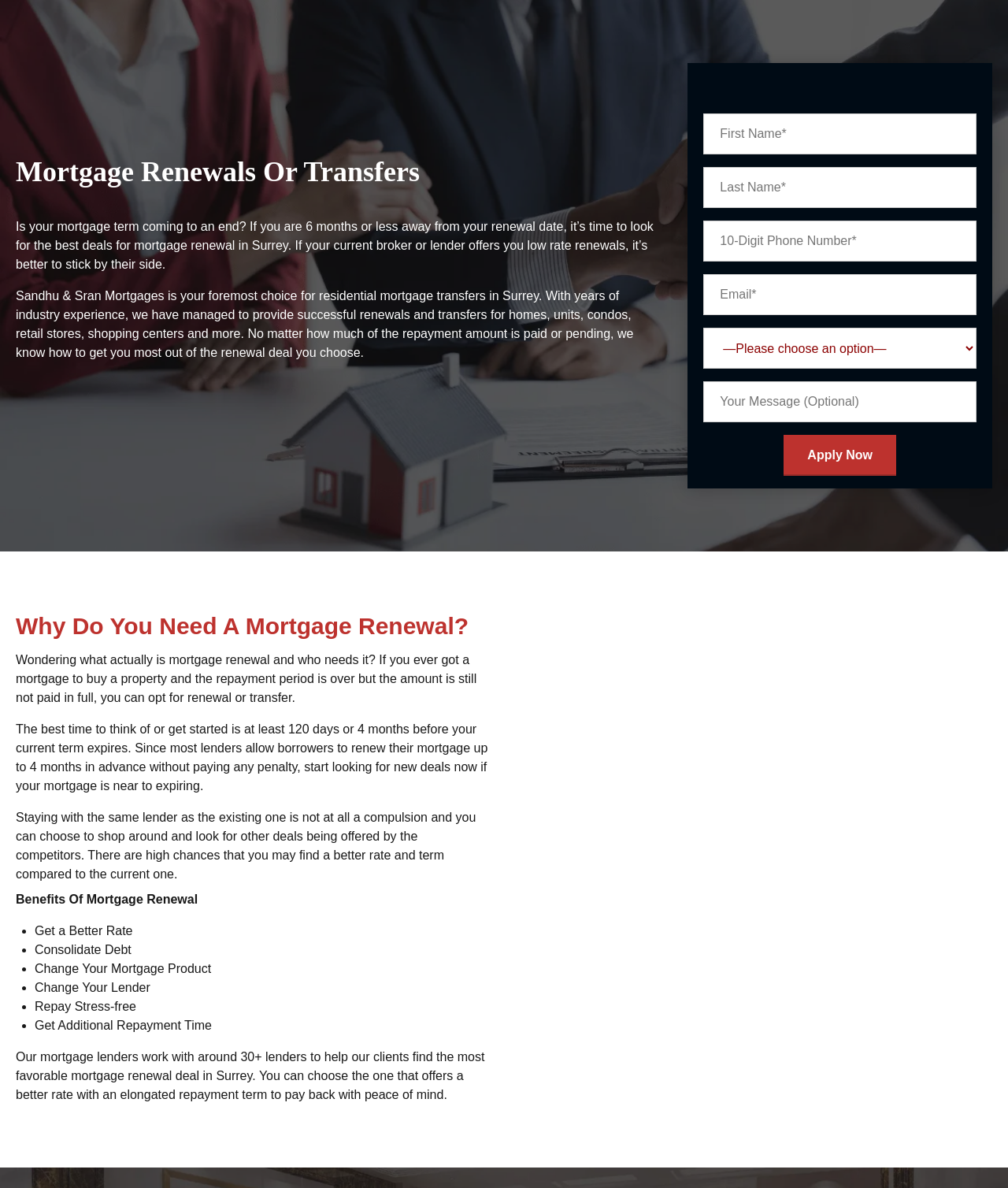Identify the bounding box for the UI element described as: "value="Apply Now"". The coordinates should be four float numbers between 0 and 1, i.e., [left, top, right, bottom].

[0.778, 0.366, 0.889, 0.401]